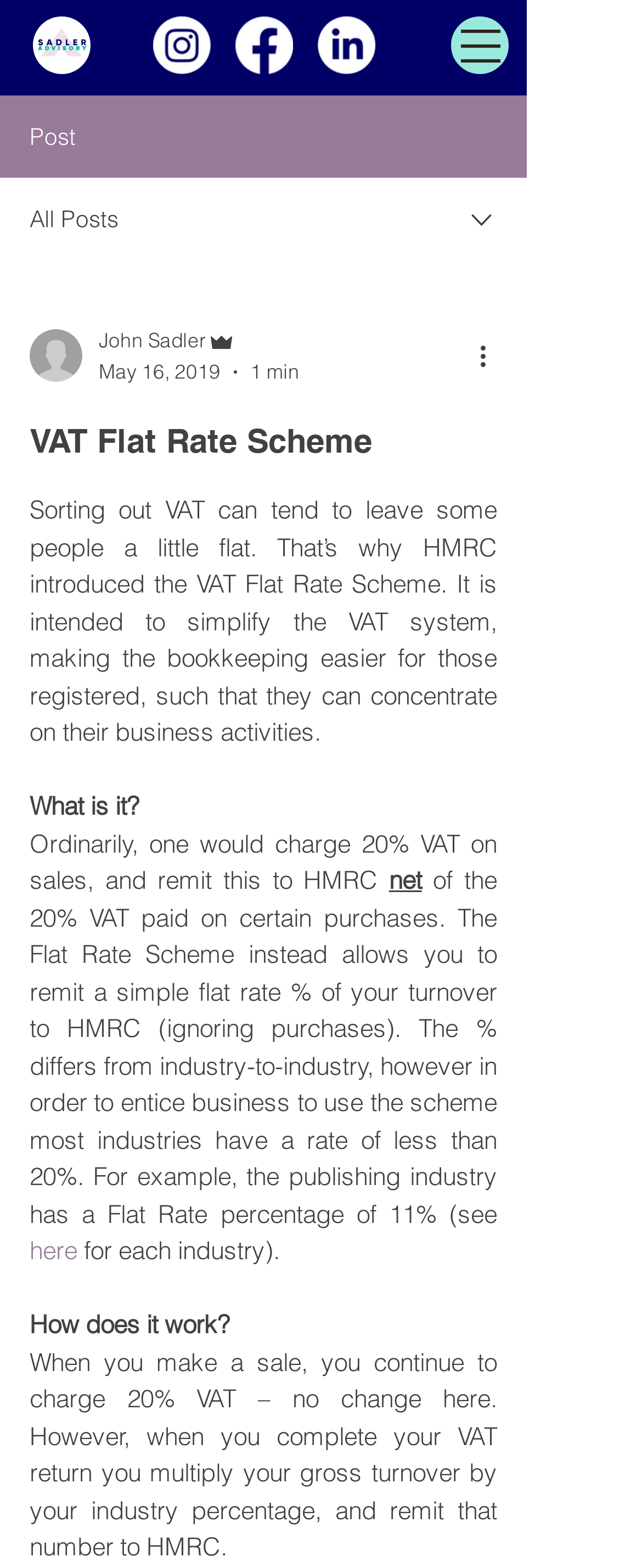Could you specify the bounding box coordinates for the clickable section to complete the following instruction: "Click More actions"?

[0.738, 0.214, 0.8, 0.239]